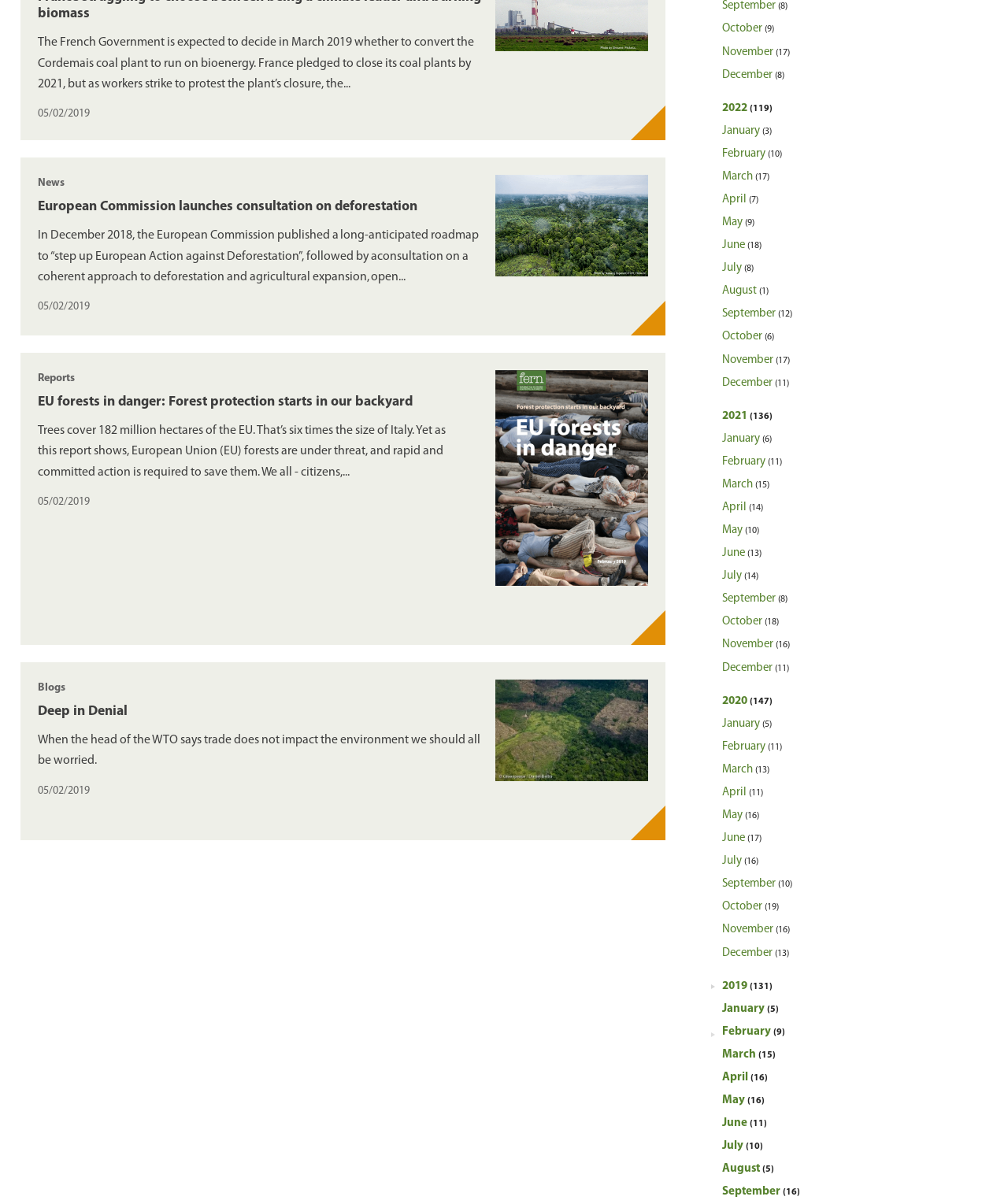Please identify the bounding box coordinates of the element that needs to be clicked to perform the following instruction: "Browse news from September 2019".

[0.716, 0.493, 0.781, 0.503]